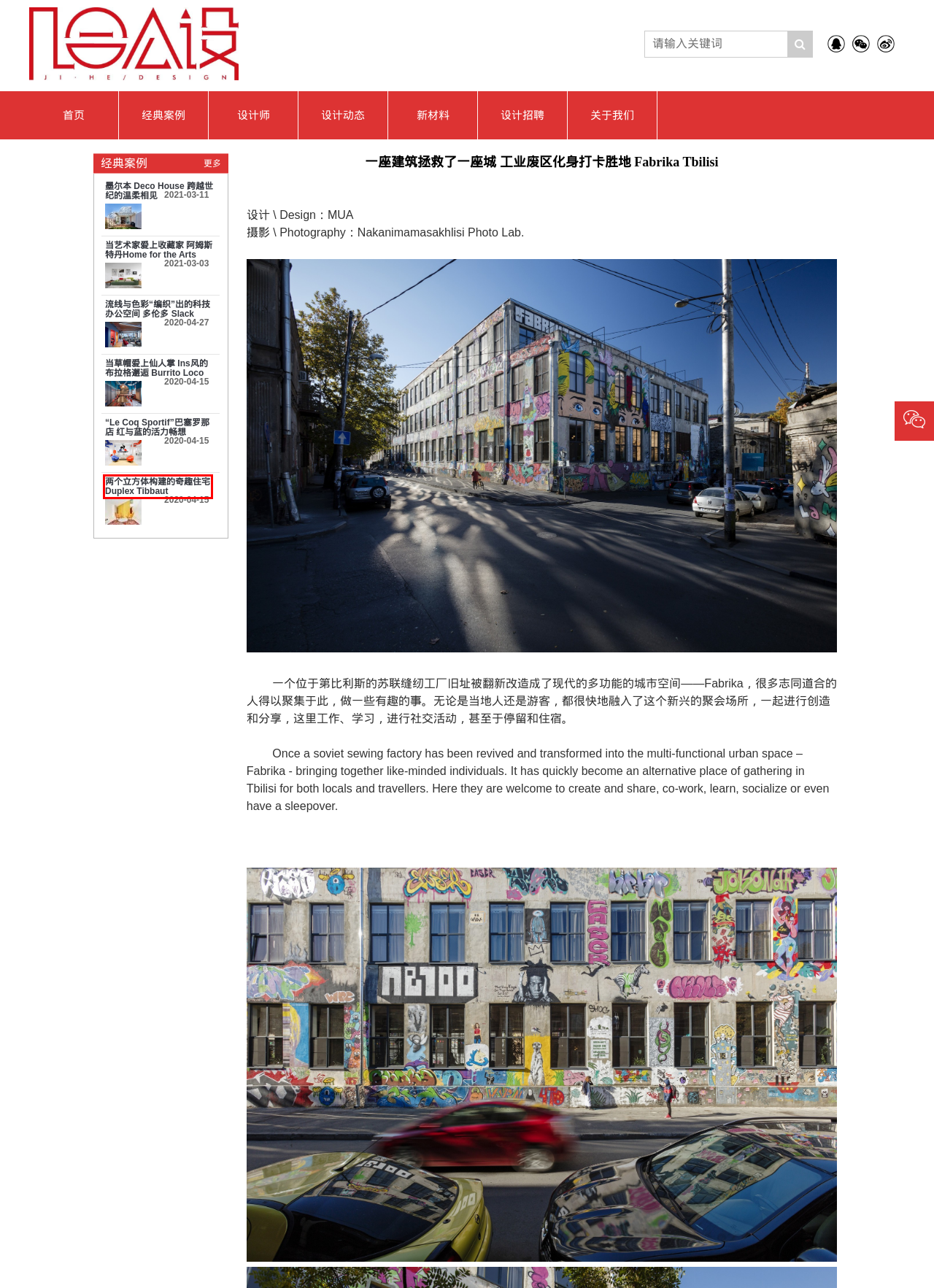Observe the provided screenshot of a webpage with a red bounding box around a specific UI element. Choose the webpage description that best fits the new webpage after you click on the highlighted element. These are your options:
A. 几合公设 | 两个立方体构建的奇趣住宅 Duplex Tibbaut
B. 几合公设 | 当草帽爱上仙人掌 Ins风的布拉格邂逅 Burrito Loco
C. 几合公设 | 墨尔本 Deco House 跨越世纪的温柔相见
D. 几合公设 | 当艺术家爱上收藏家 阿姆斯特丹Home for the Arts
E. 几合公设 | 产品分类浏览
F. 几合公设 | 流线与色彩“编织”出的科技办公空间 多伦多 Slack
G. 几合公设
H. 几合公设 | 设计动态

A